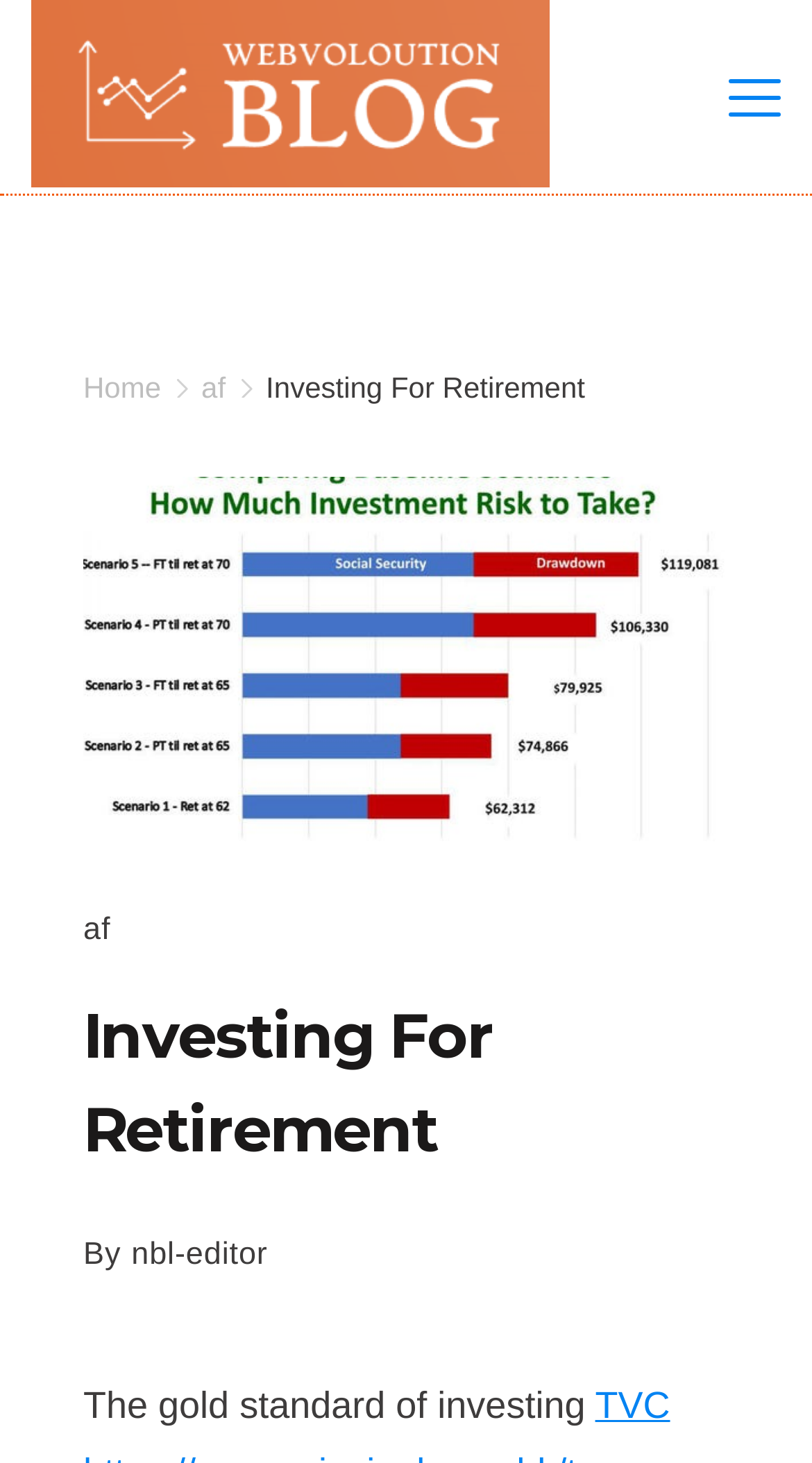Identify the bounding box coordinates for the UI element that matches this description: "parent_node: Minimal Agency".

[0.038, 0.0, 0.677, 0.133]